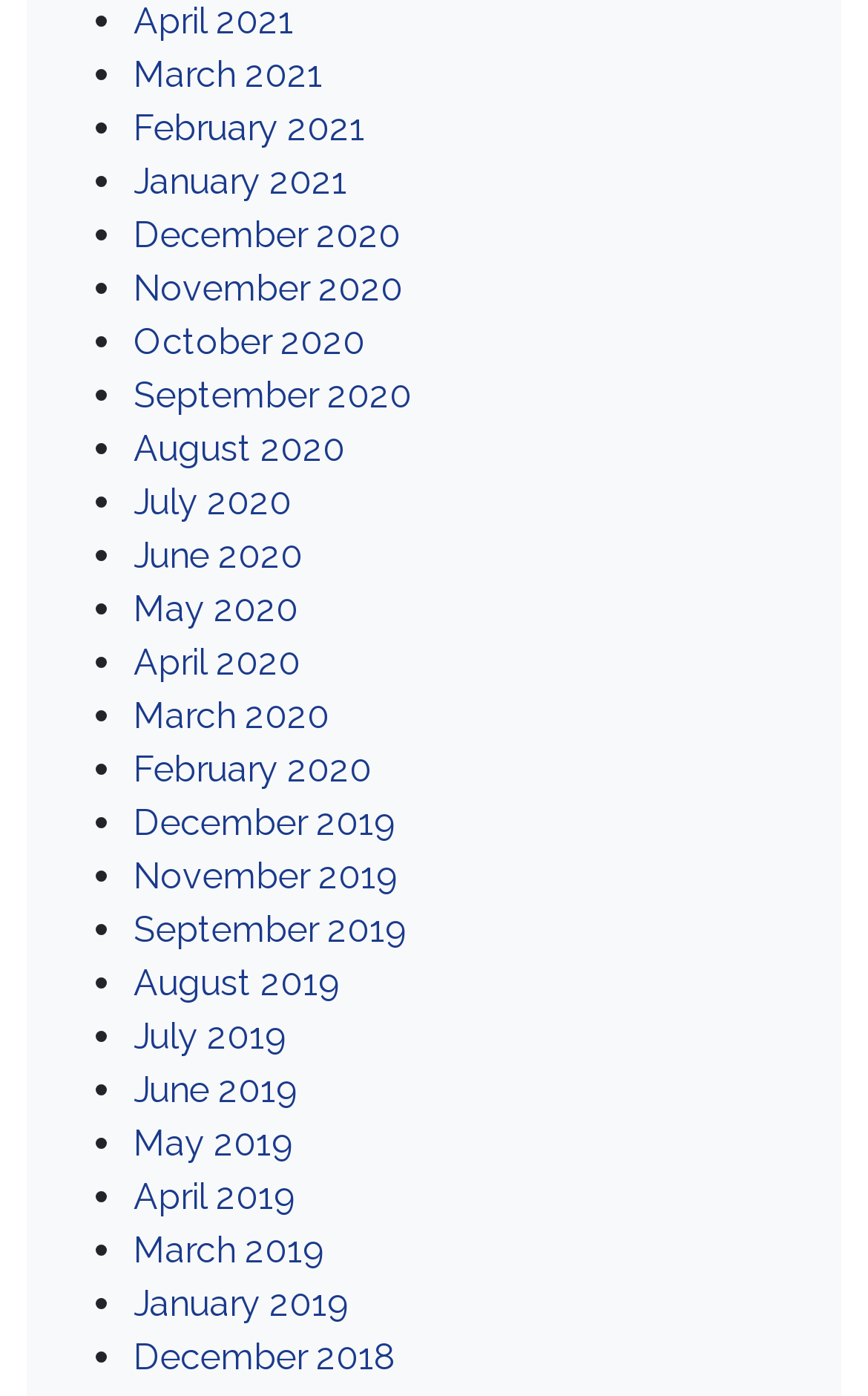Specify the bounding box coordinates for the region that must be clicked to perform the given instruction: "View March 2021".

[0.154, 0.038, 0.372, 0.069]